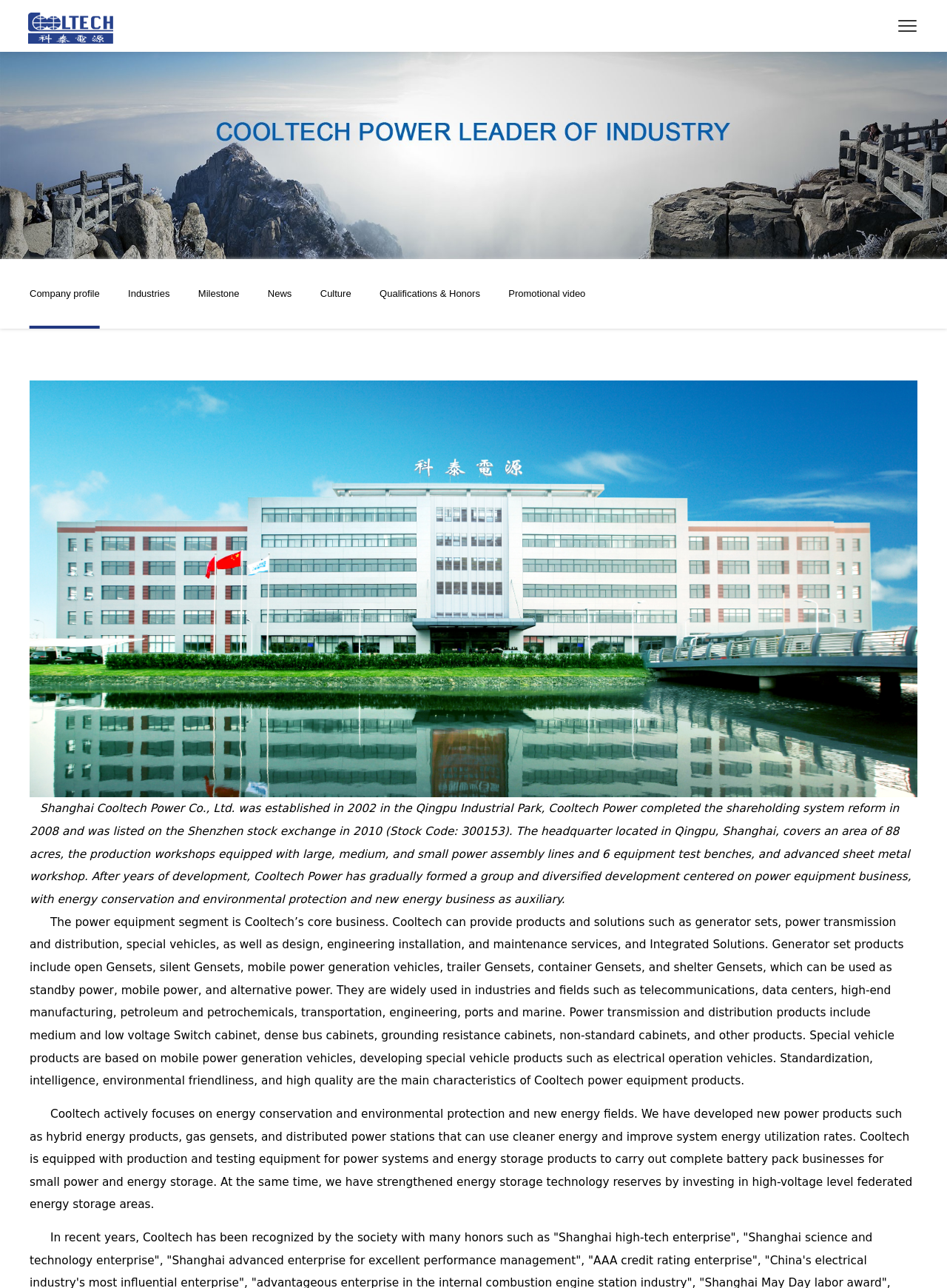Identify the bounding box coordinates for the element that needs to be clicked to fulfill this instruction: "View industries". Provide the coordinates in the format of four float numbers between 0 and 1: [left, top, right, bottom].

[0.135, 0.201, 0.179, 0.255]